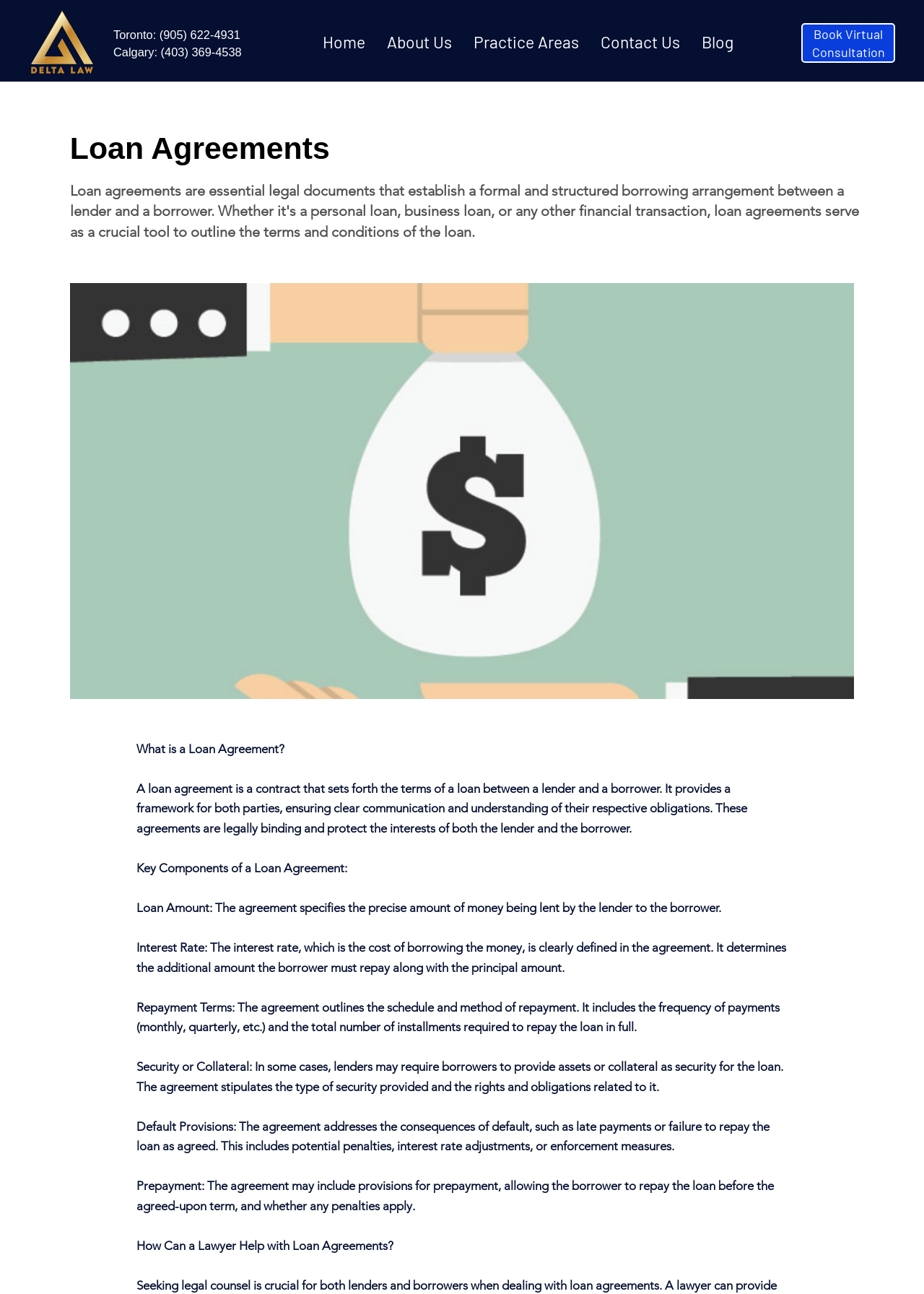What is included in the repayment terms of a loan agreement?
Please respond to the question with a detailed and informative answer.

According to the webpage, the repayment terms of a loan agreement outline the schedule and method of repayment, including the frequency of payments and the total number of installments required to repay the loan in full.